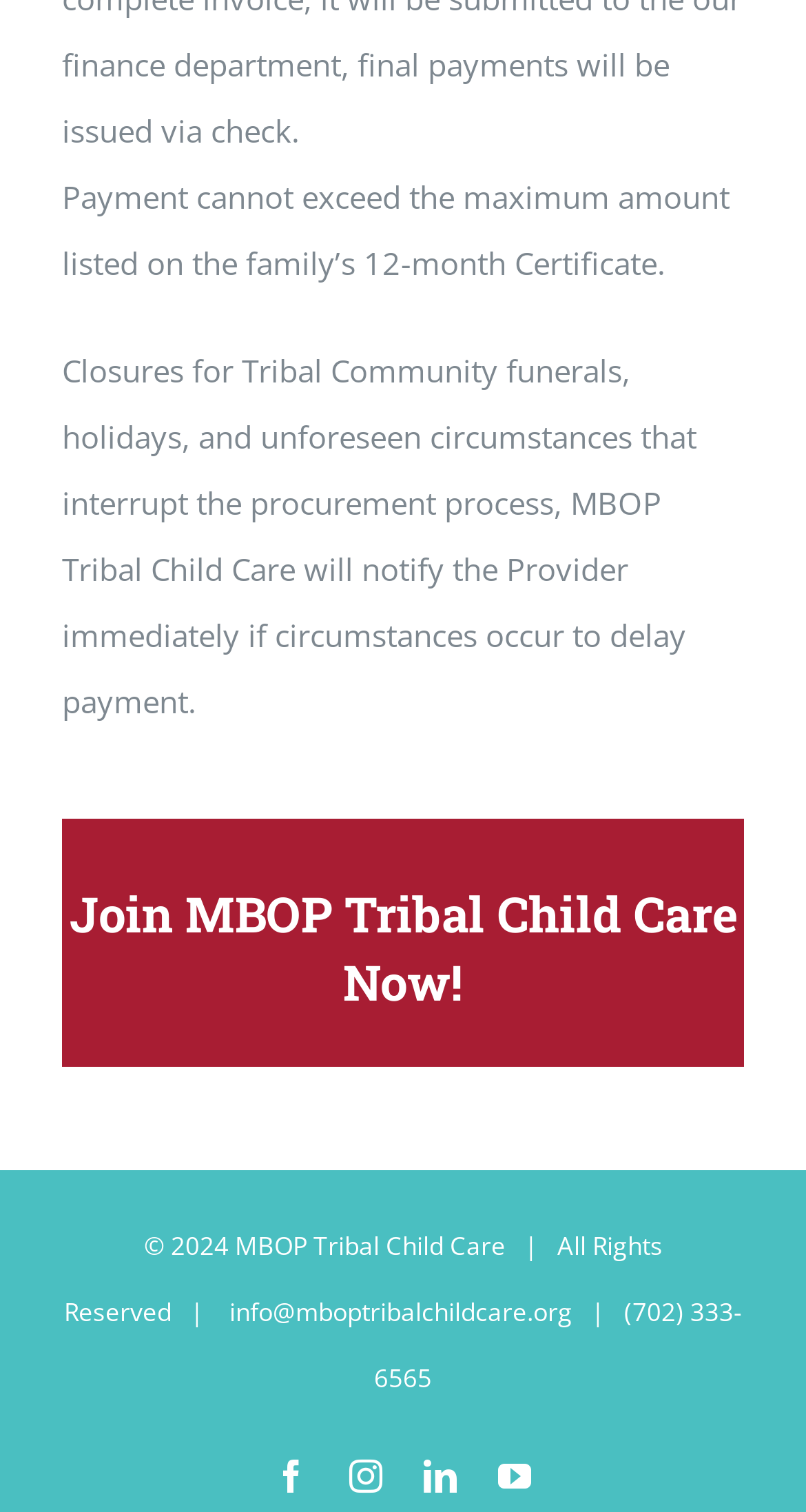Please study the image and answer the question comprehensively:
What is the purpose of MBOP Tribal Child Care?

From the heading 'Join MBOP Tribal Child Care Now!' and the context of the webpage, we can infer that the purpose of MBOP Tribal Child Care is related to providing child care services to tribal communities.